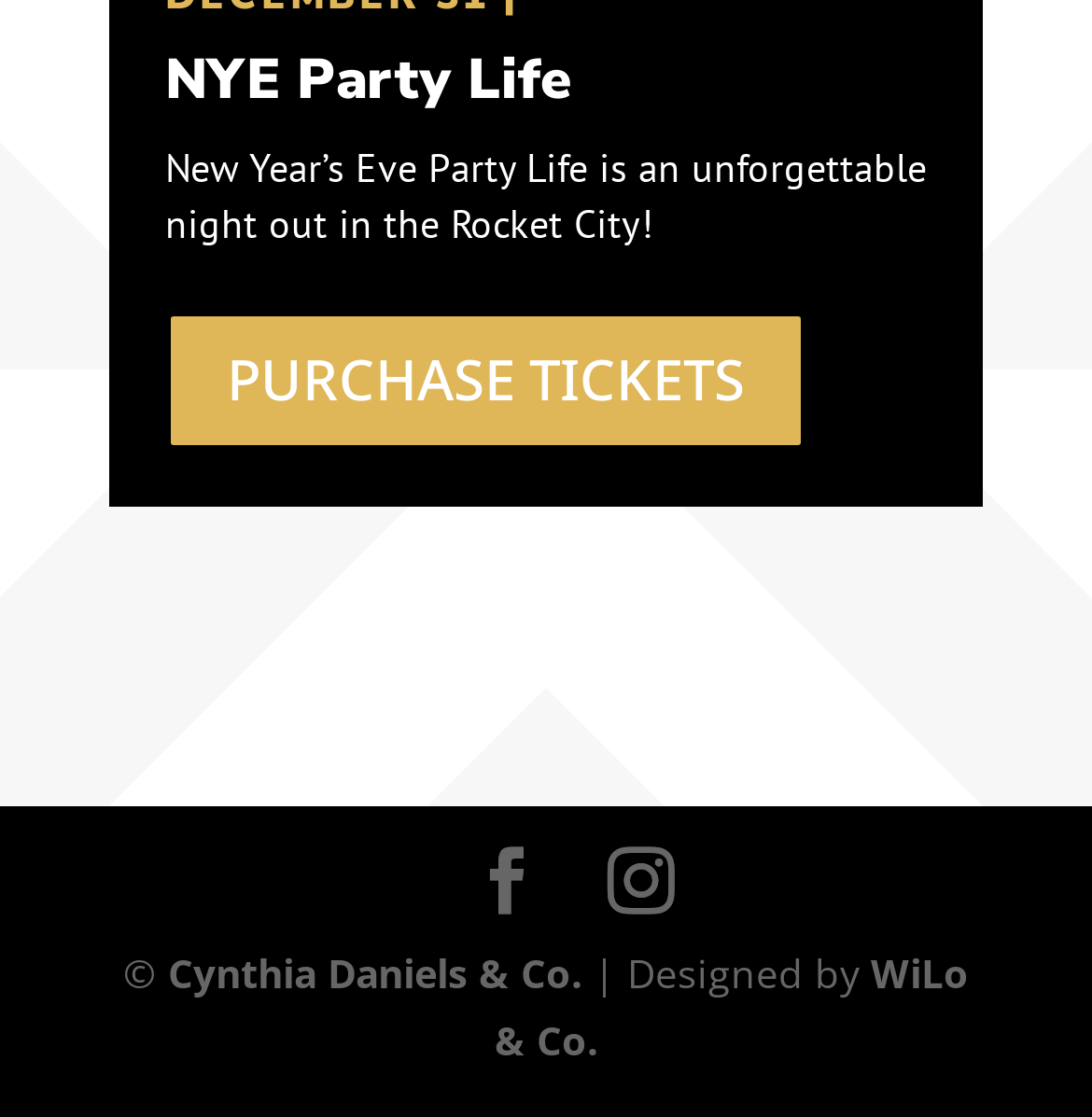From the screenshot, find the bounding box of the UI element matching this description: "WiLo & Co.". Supply the bounding box coordinates in the form [left, top, right, bottom], each a float between 0 and 1.

[0.453, 0.848, 0.887, 0.955]